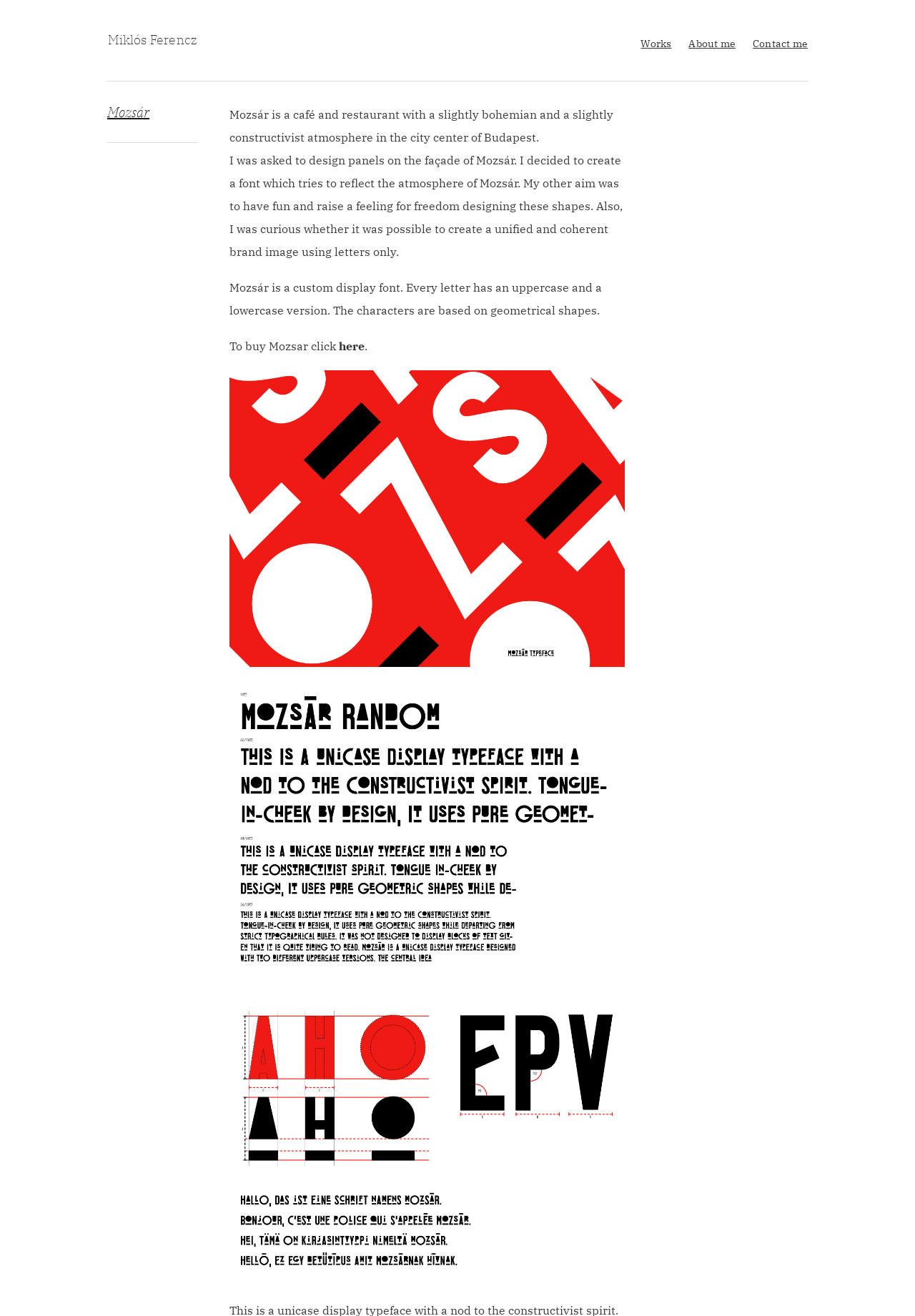What is the style of the atmosphere in Mozsár?
Give a comprehensive and detailed explanation for the question.

I read the StaticText element which describes the atmosphere of Mozsár, and found that it is slightly bohemian and slightly constructivist.